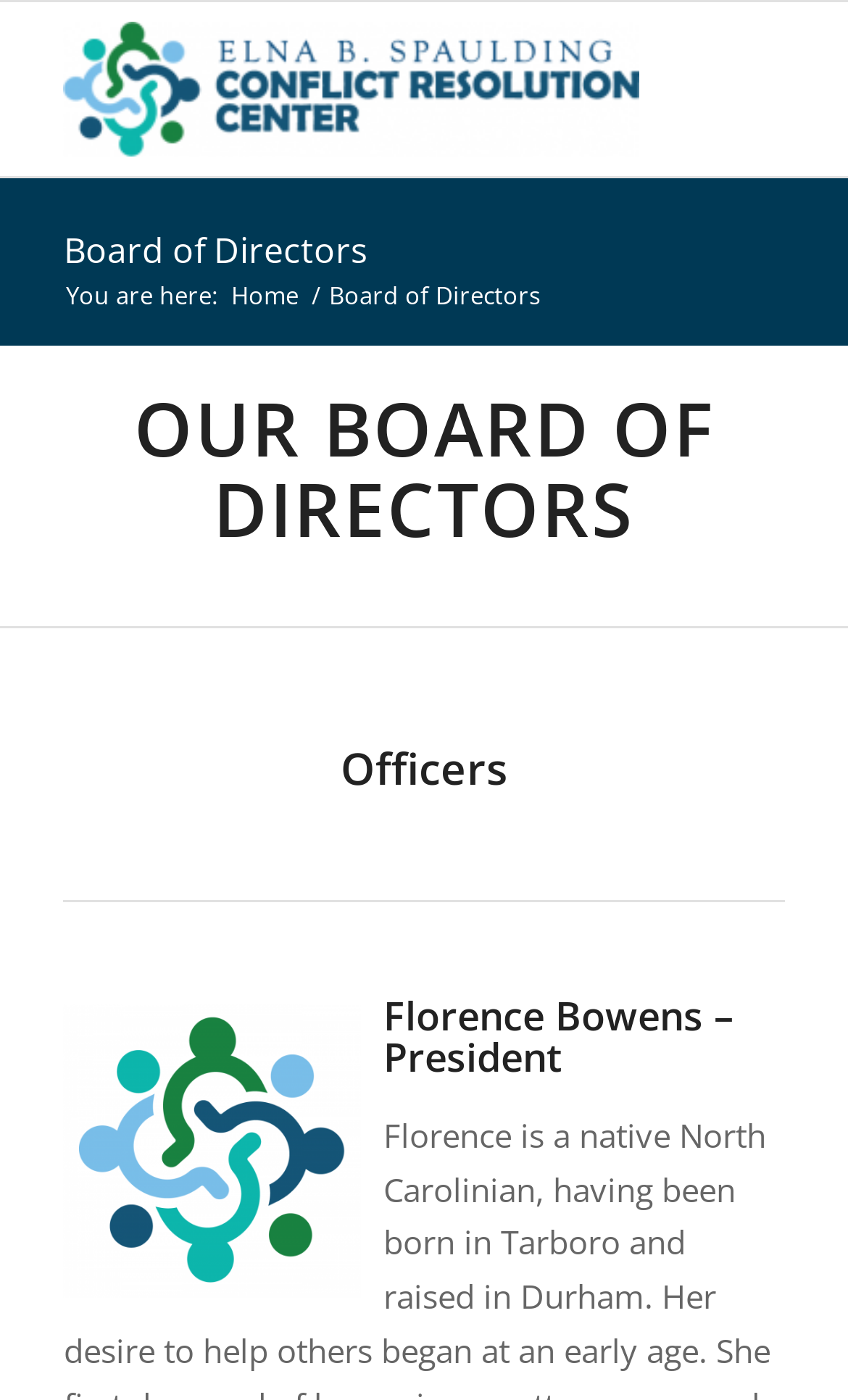Carefully examine the image and provide an in-depth answer to the question: How many sections are listed under the board of directors?

I counted the number of headings under 'OUR BOARD OF DIRECTORS' and found two sections: 'Officers' and 'Florence Bowens – President'.